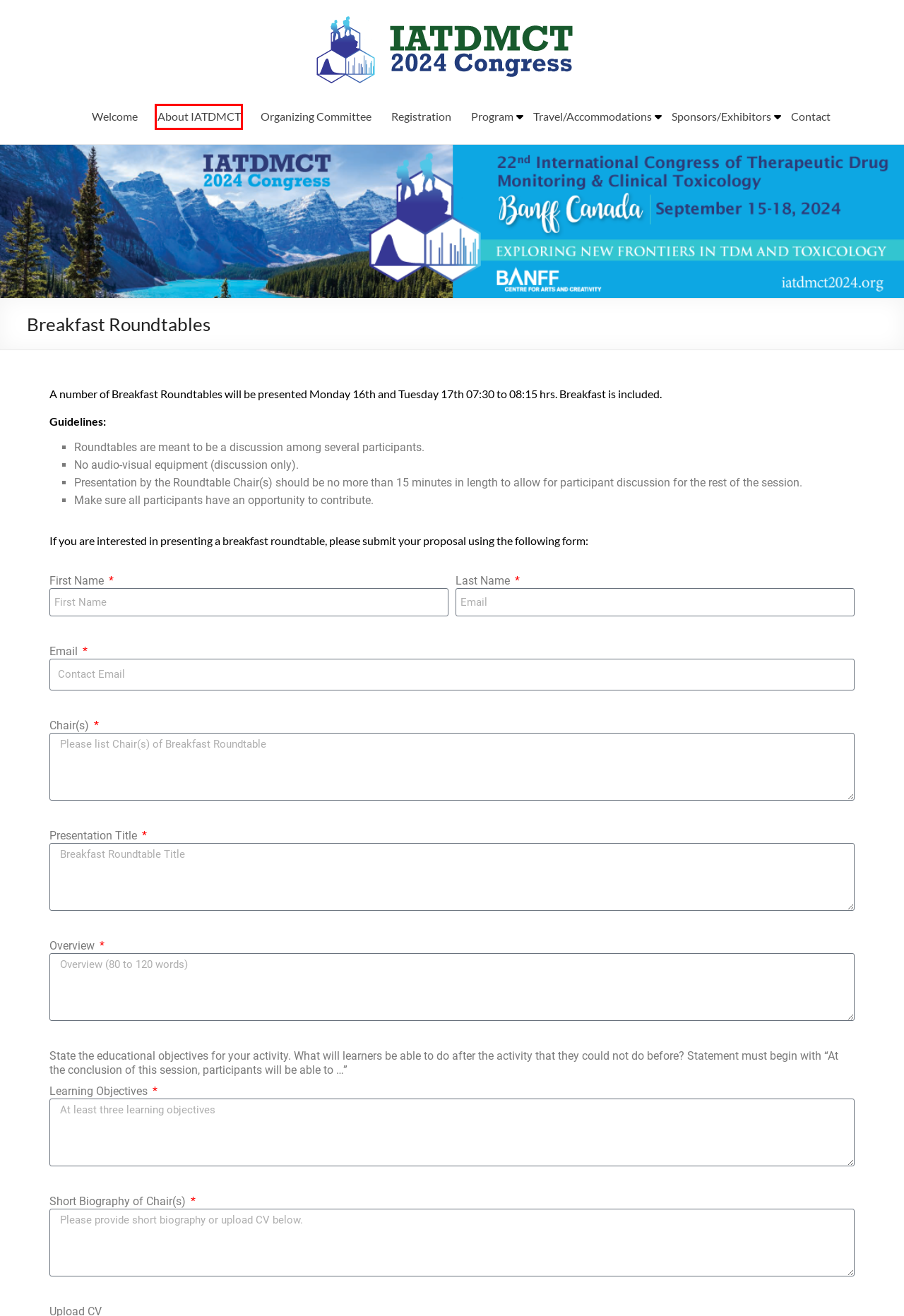You have received a screenshot of a webpage with a red bounding box indicating a UI element. Please determine the most fitting webpage description that matches the new webpage after clicking on the indicated element. The choices are:
A. Getting to Banff – BANFF, CANADA
B. Registration – BANFF, CANADA
C. Contact – BANFF, CANADA
D. Social Events – BANFF, CANADA
E. About IATDMCT – BANFF, CANADA
F. BANFF, CANADA – September 15-18, 2024
G. Travel Tips – BANFF, CANADA
H. Organizing Committee – BANFF, CANADA

E